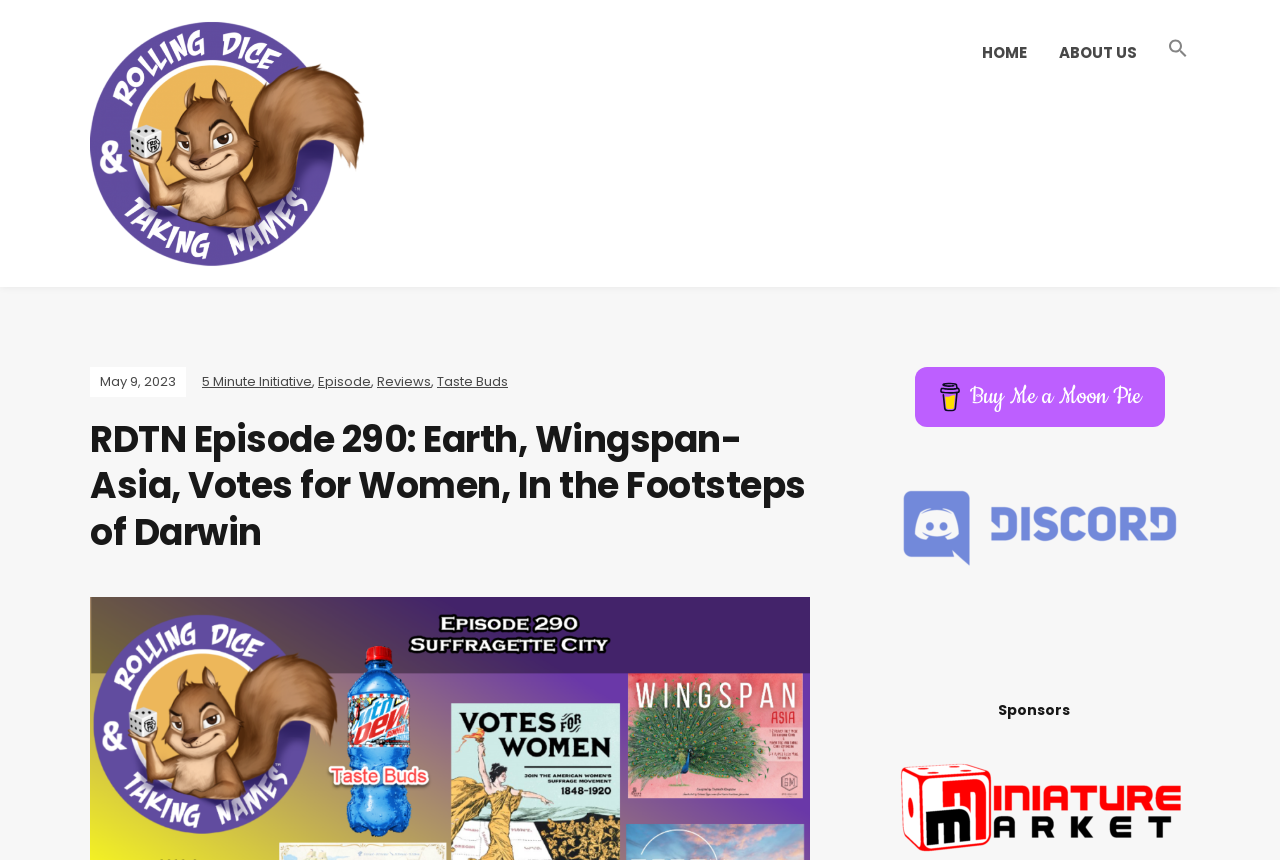Please find the bounding box coordinates in the format (top-left x, top-left y, bottom-right x, bottom-right y) for the given element description. Ensure the coordinates are floating point numbers between 0 and 1. Description: aria-label="Search Icon Link"

[0.911, 0.023, 0.93, 0.091]